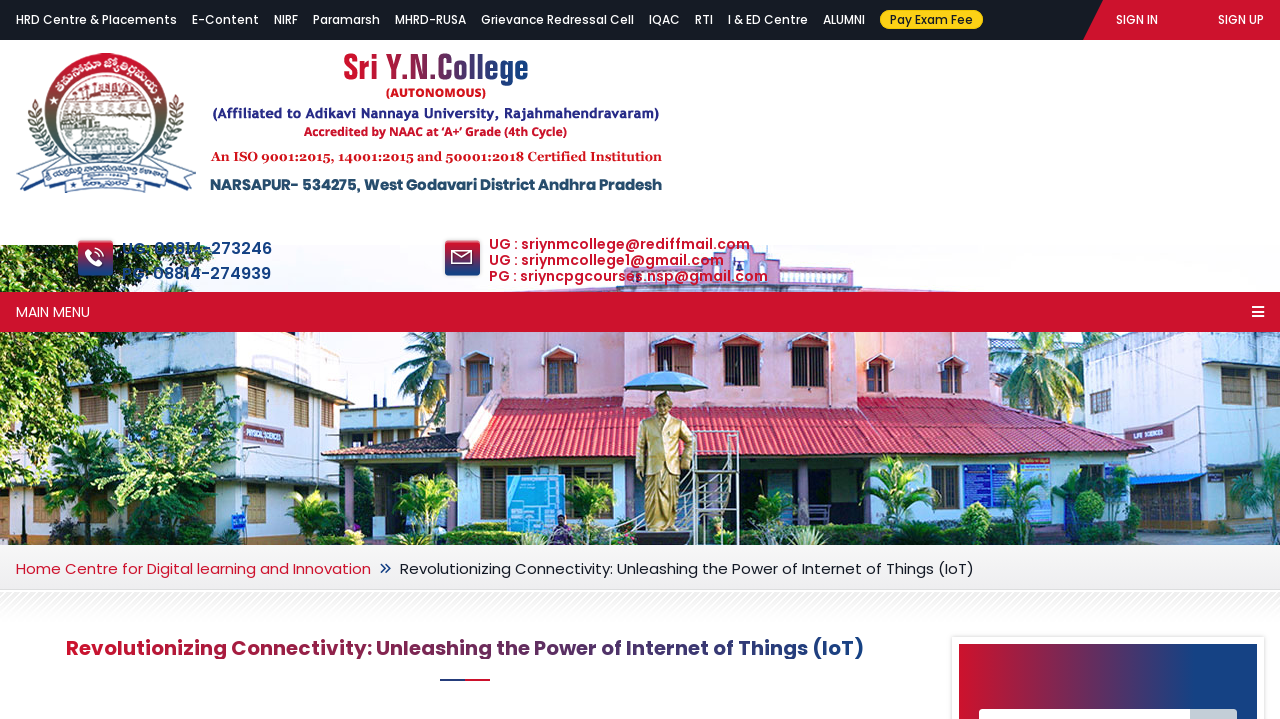Determine the bounding box coordinates of the clickable element to complete this instruction: "Contact UG department". Provide the coordinates in the format of four float numbers between 0 and 1, [left, top, right, bottom].

[0.095, 0.328, 0.329, 0.363]